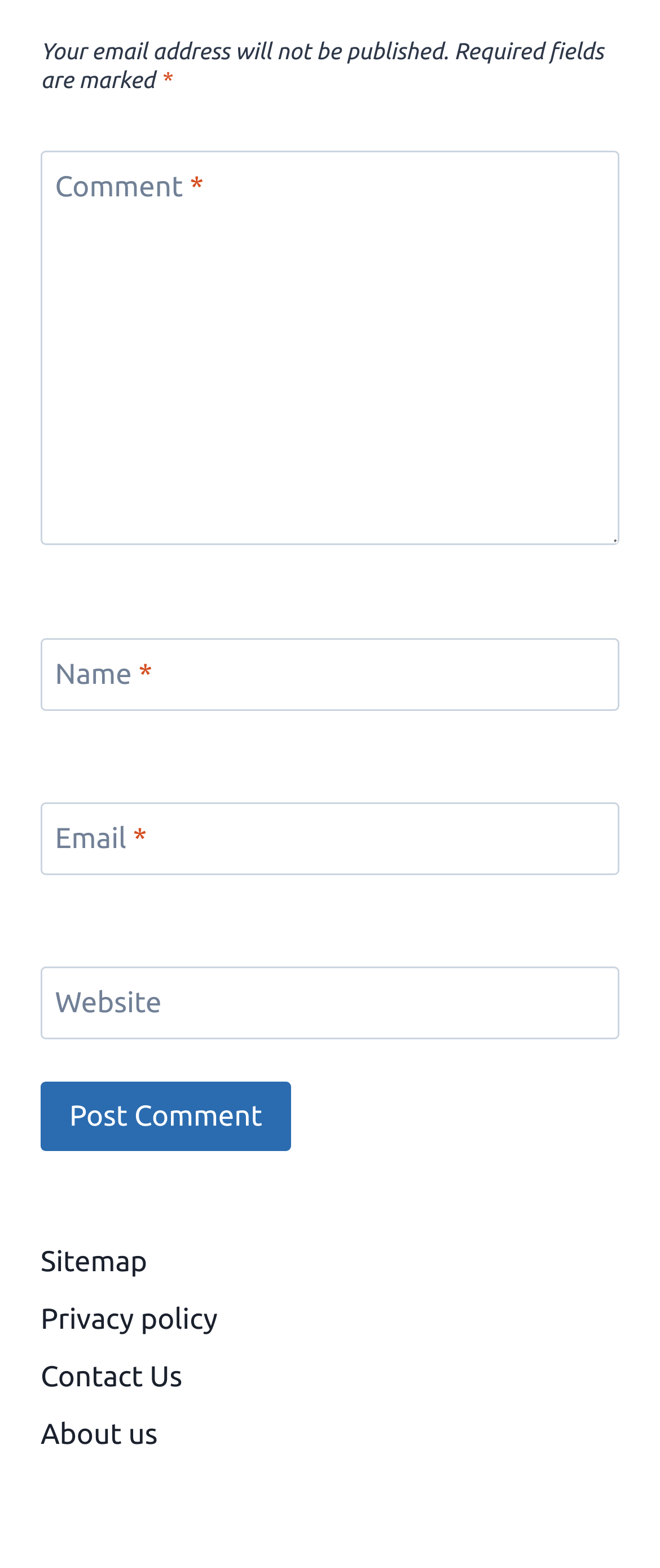Determine the bounding box coordinates of the region I should click to achieve the following instruction: "Type your email address". Ensure the bounding box coordinates are four float numbers between 0 and 1, i.e., [left, top, right, bottom].

[0.062, 0.512, 0.938, 0.558]